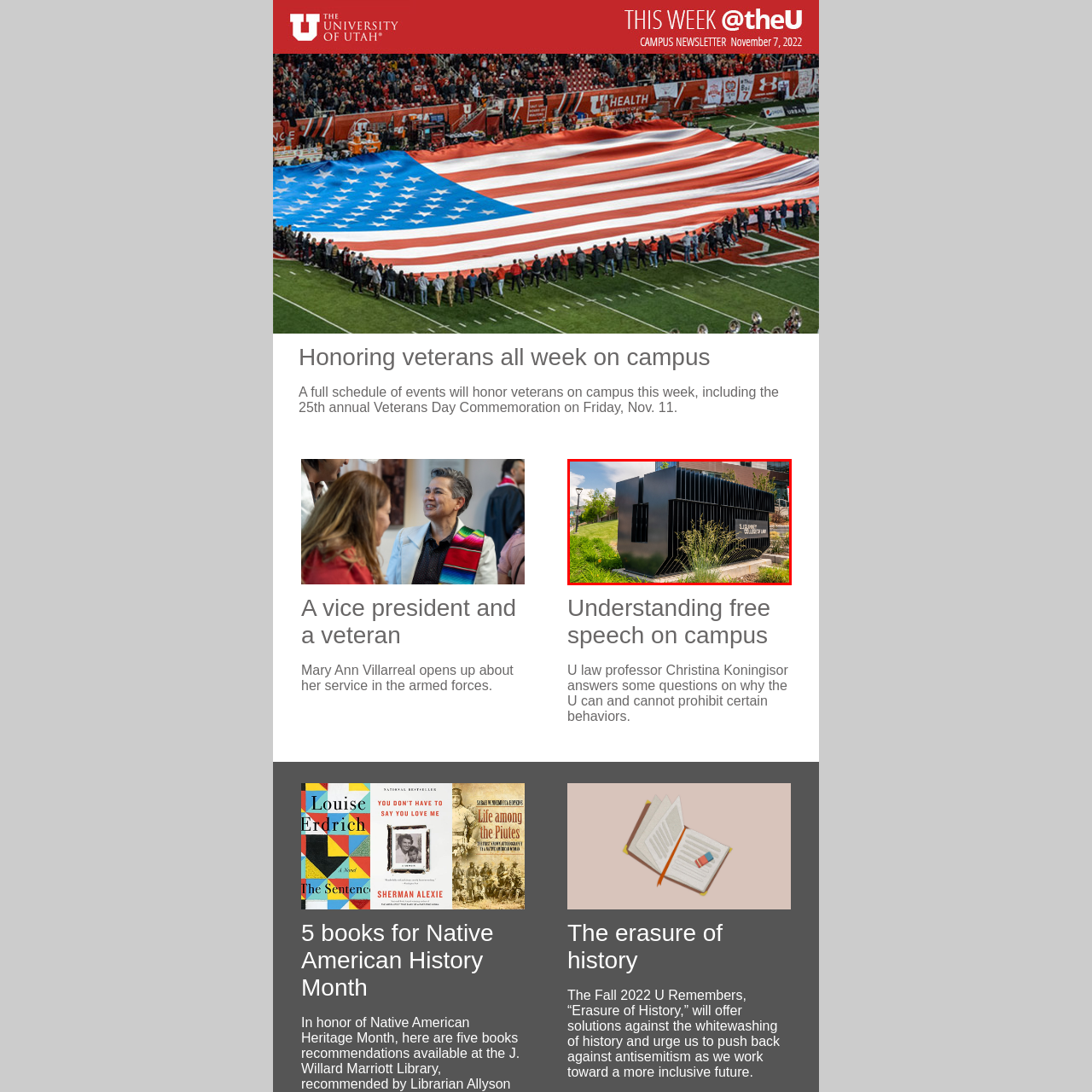What is the color of the sky?  
Look closely at the image marked by the red border and give a detailed response rooted in the visual details found within the image.

The caption describes the background as featuring a bright blue sky with scattered clouds, adding a dynamic touch to the overall scene.